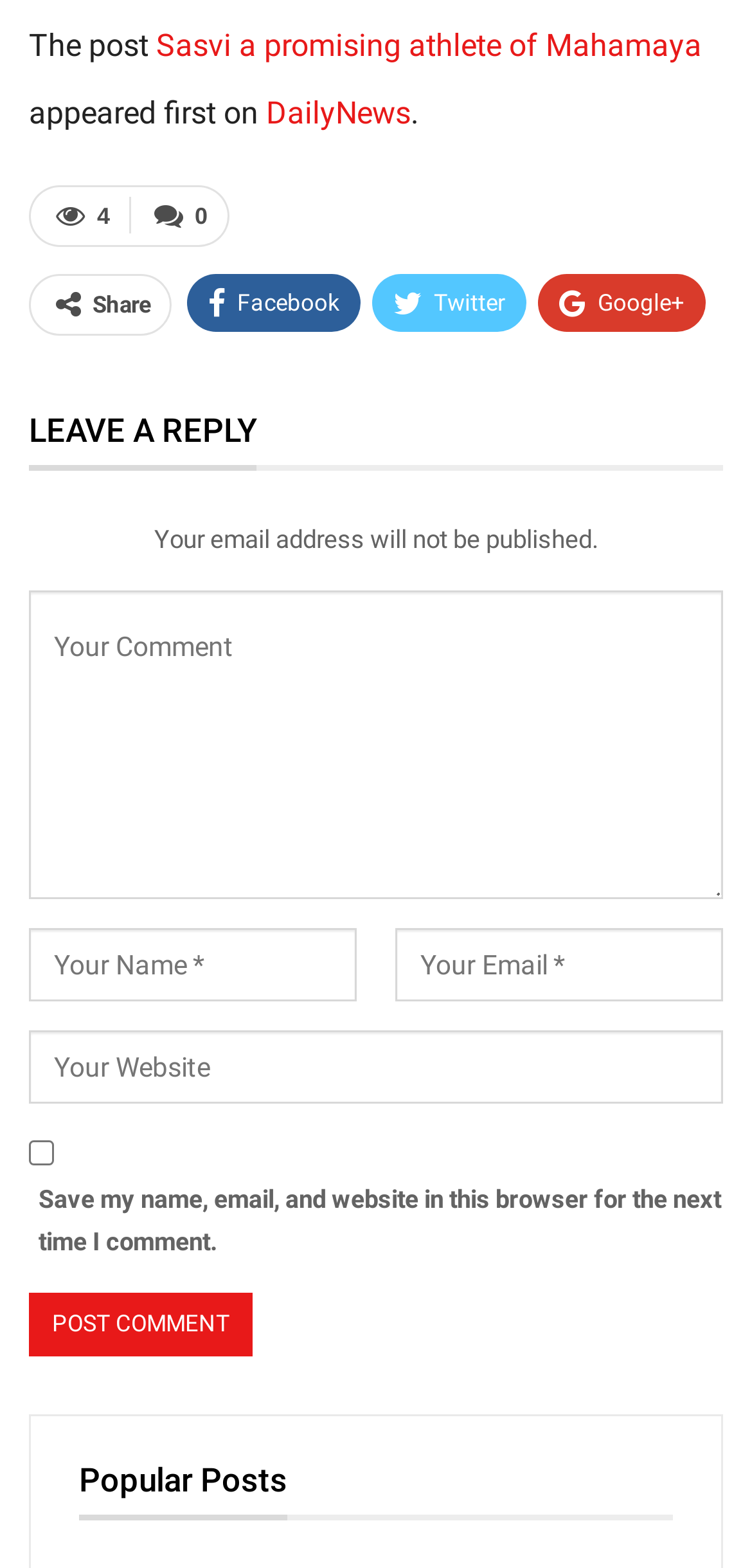How many social media platforms are available for sharing?
Examine the image closely and answer the question with as much detail as possible.

The question can be answered by counting the number of link elements with social media icons, which are Facebook, Twitter, Google+, ReddIt, WhatsApp, and Pinterest.